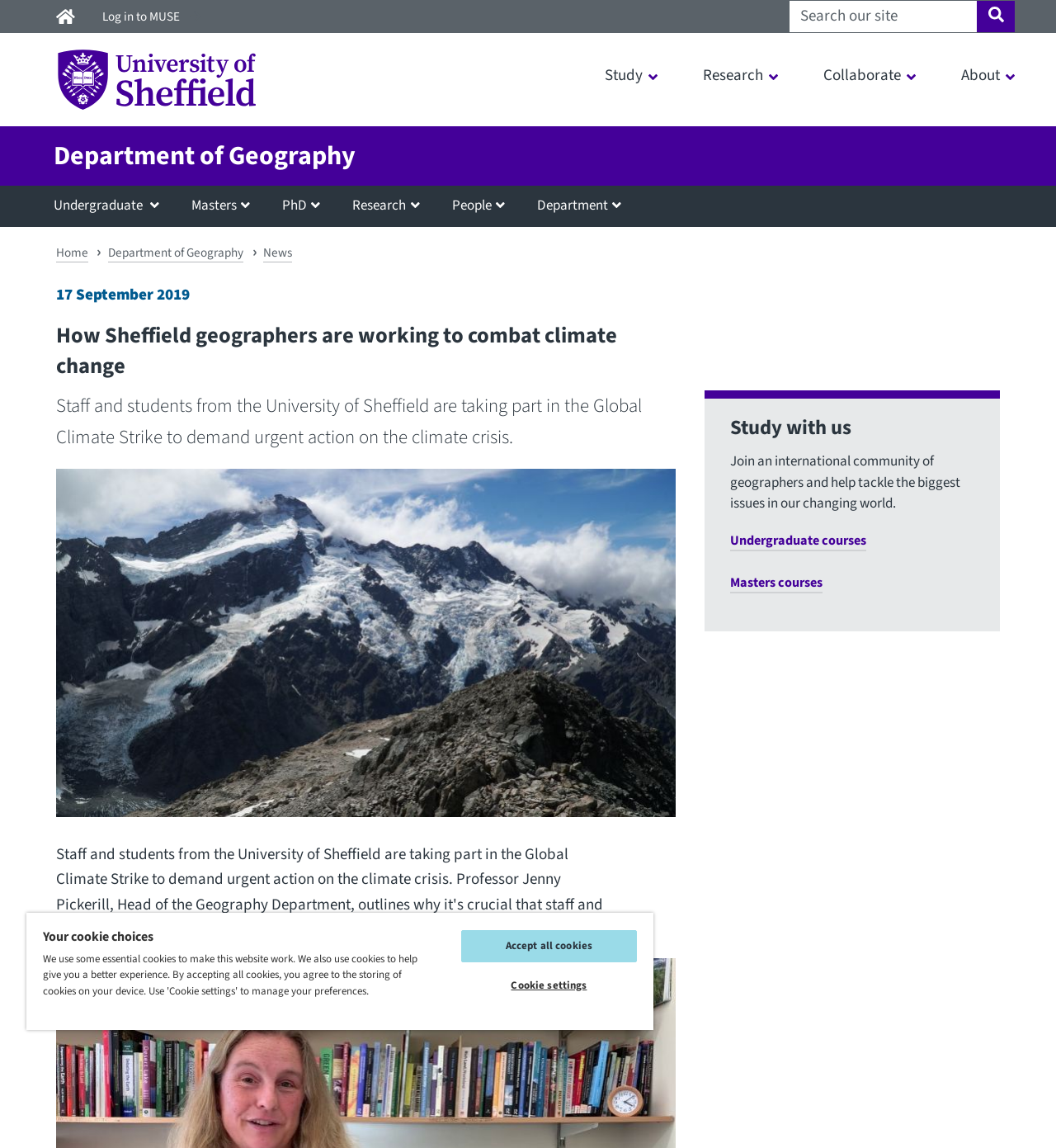Can you show the bounding box coordinates of the region to click on to complete the task described in the instruction: "Go to the next post"?

None